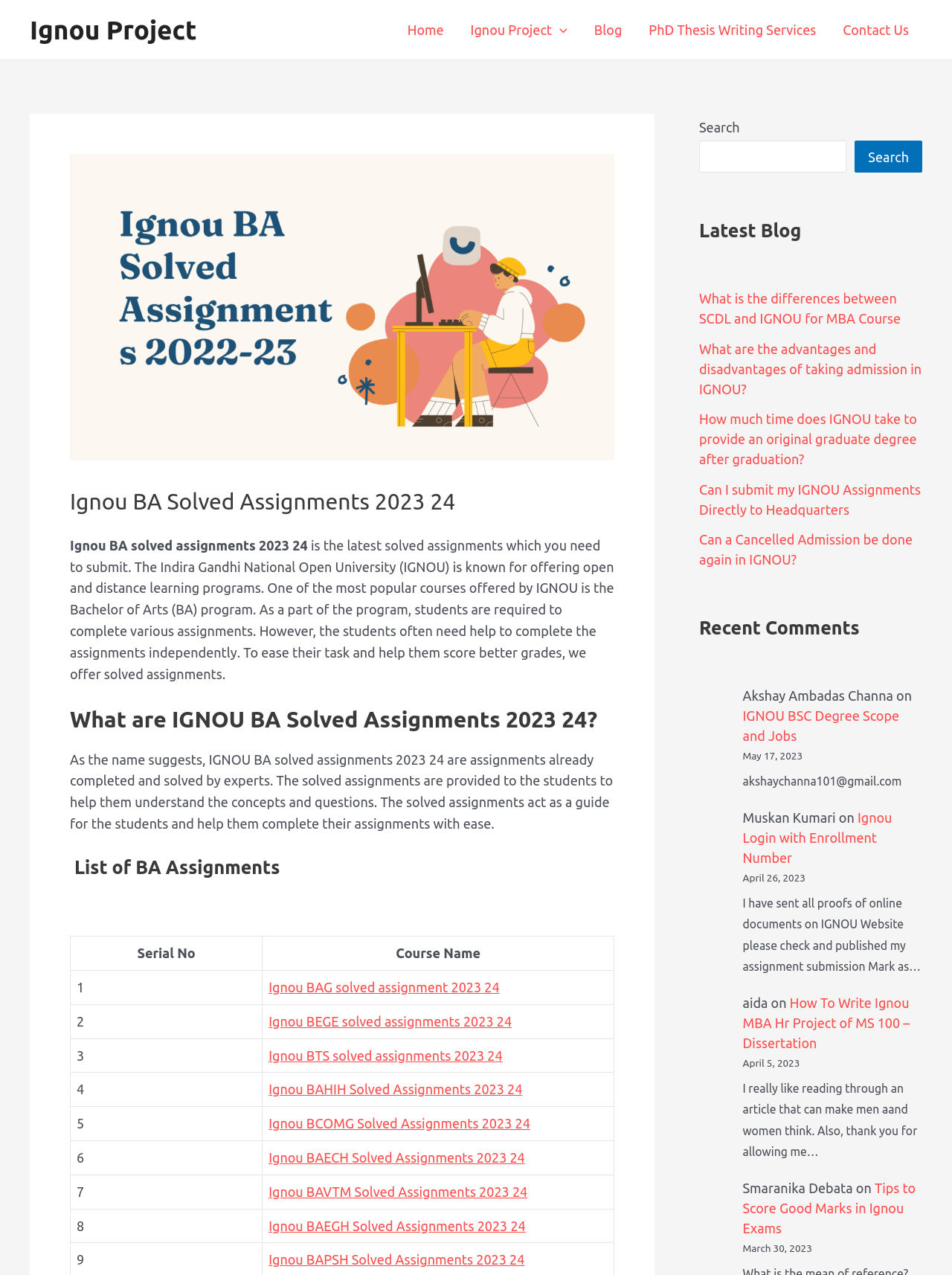Generate a thorough explanation of the webpage's elements.

This webpage is about IGNOU BA solved assignments for 2023, with a focus on helping students score better grades. At the top, there is a navigation menu with links to "Home", "Ignou Project Menu Toggle", "Blog", "PhD Thesis Writing Services", and "Contact Us". Below the navigation menu, there is a header section with an image of a student writing assignments and a heading that reads "Ignou BA Solved Assignments 2023 24".

The main content of the page is divided into sections. The first section explains what IGNOU BA solved assignments are and how they can help students. The second section lists the available solved assignments, presented in a table format with columns for "Serial No" and "Course Name". Each row in the table represents a different assignment, with links to download the solved assignments.

To the right of the main content, there are three complementary sections. The first section has a search bar with a "Search" button. The second section displays a list of latest blog posts, with links to articles such as "What is the differences between SCDL and IGNOU for MBA Course" and "Can I submit my IGNOU Assignments Directly to Headquarters". The third section shows recent comments, with a heading and a list of comments from users, including their names, dates, and links to relevant articles.

At the bottom of the page, there is a footer section with a copyright notice and links to social media profiles.